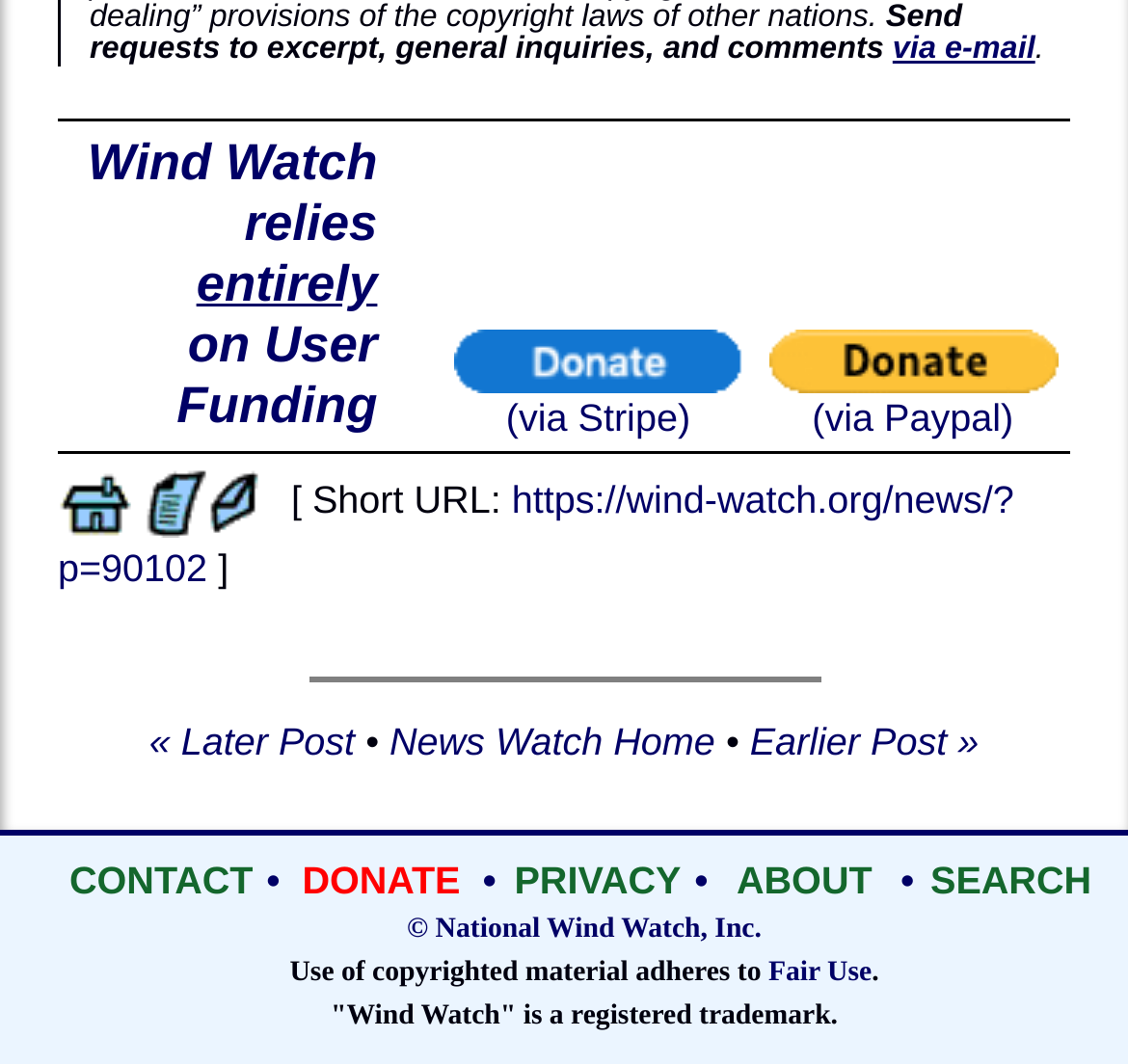Answer the following inquiry with a single word or phrase:
How many ways can I donate to Wind Watch?

Two